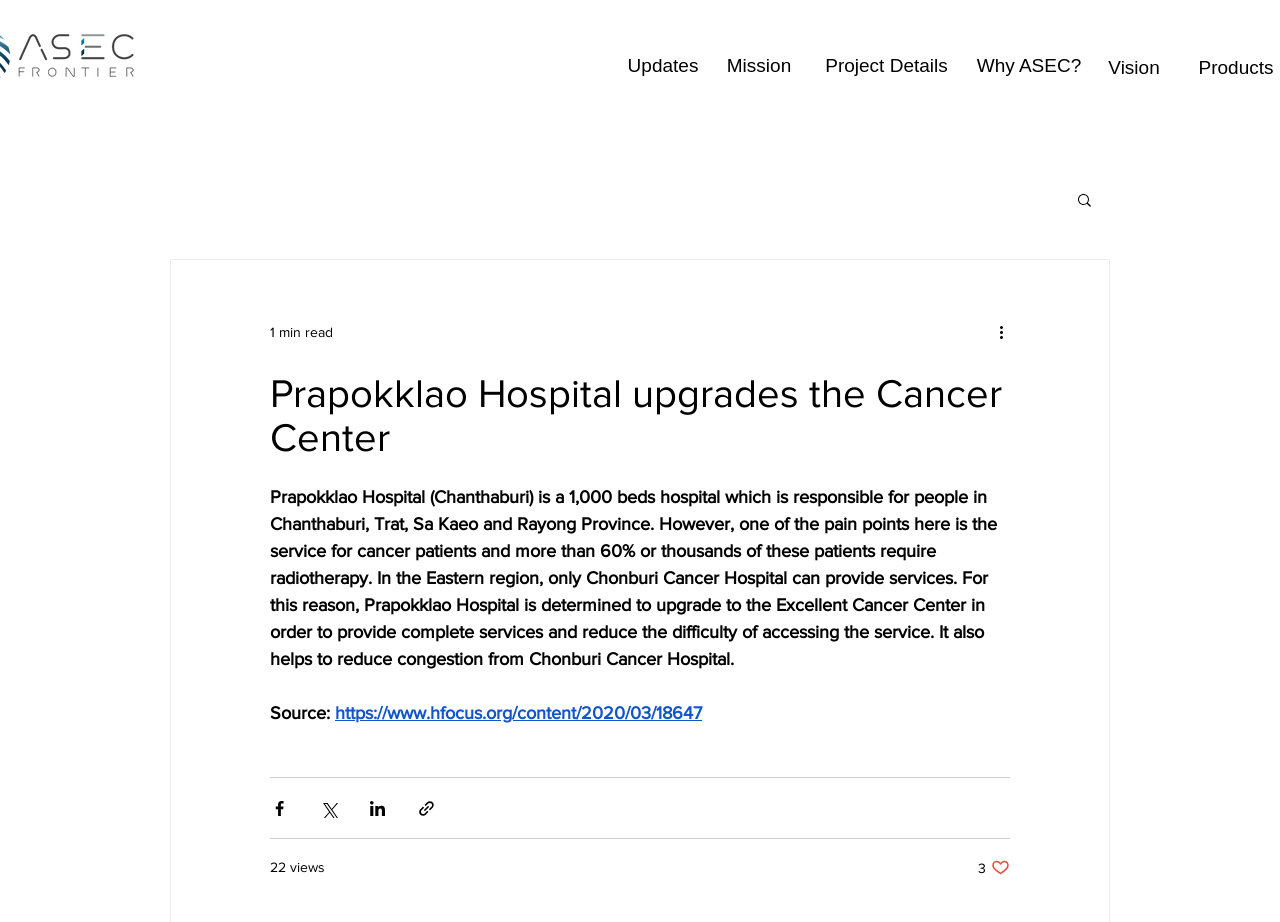What is the source of the information?
Based on the screenshot, provide your answer in one word or phrase.

https://www.hfocus.org/content/2020/03/18647